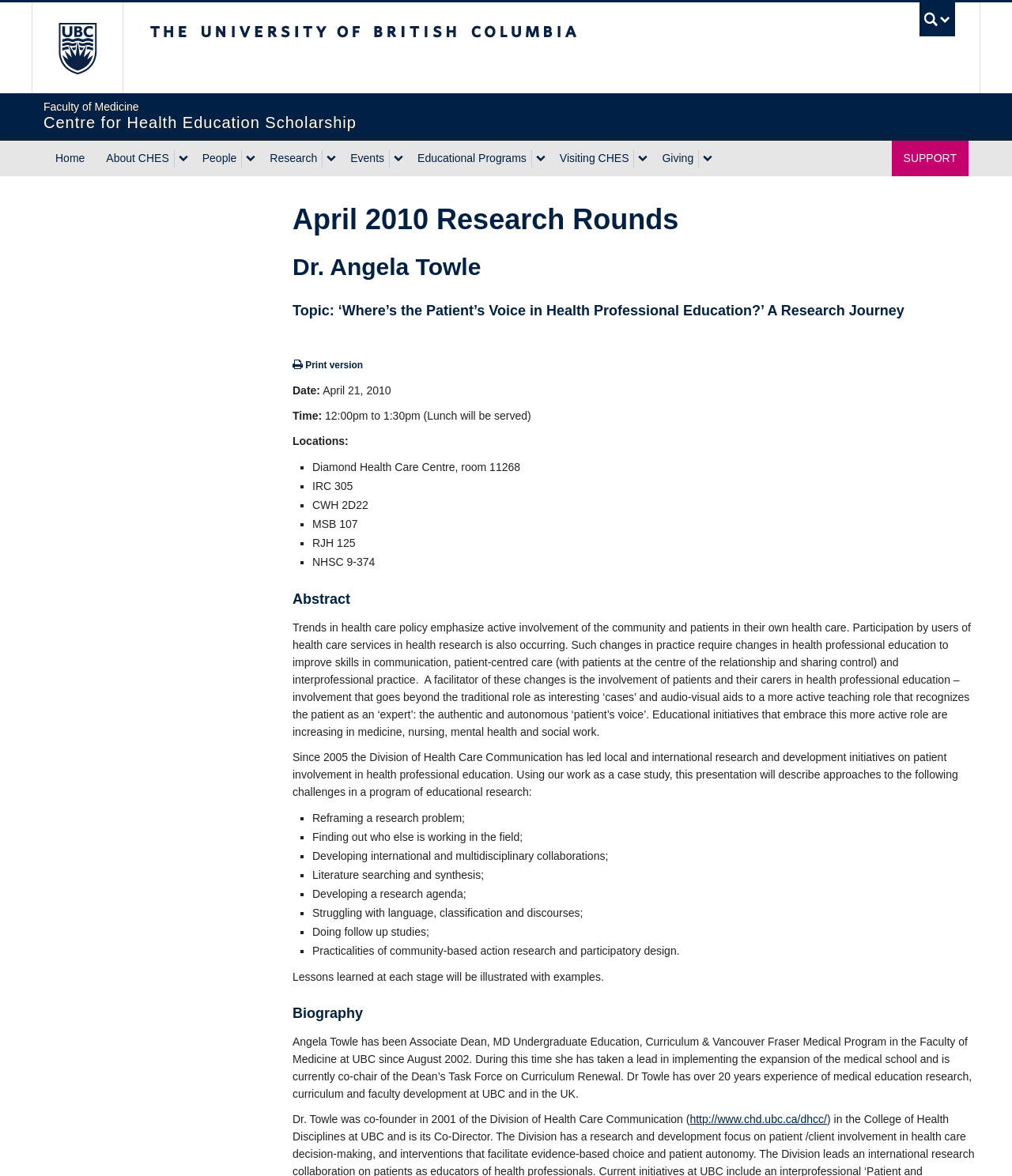Please identify the coordinates of the bounding box for the clickable region that will accomplish this instruction: "Visit the University of British Columbia website".

[0.031, 0.002, 0.121, 0.079]